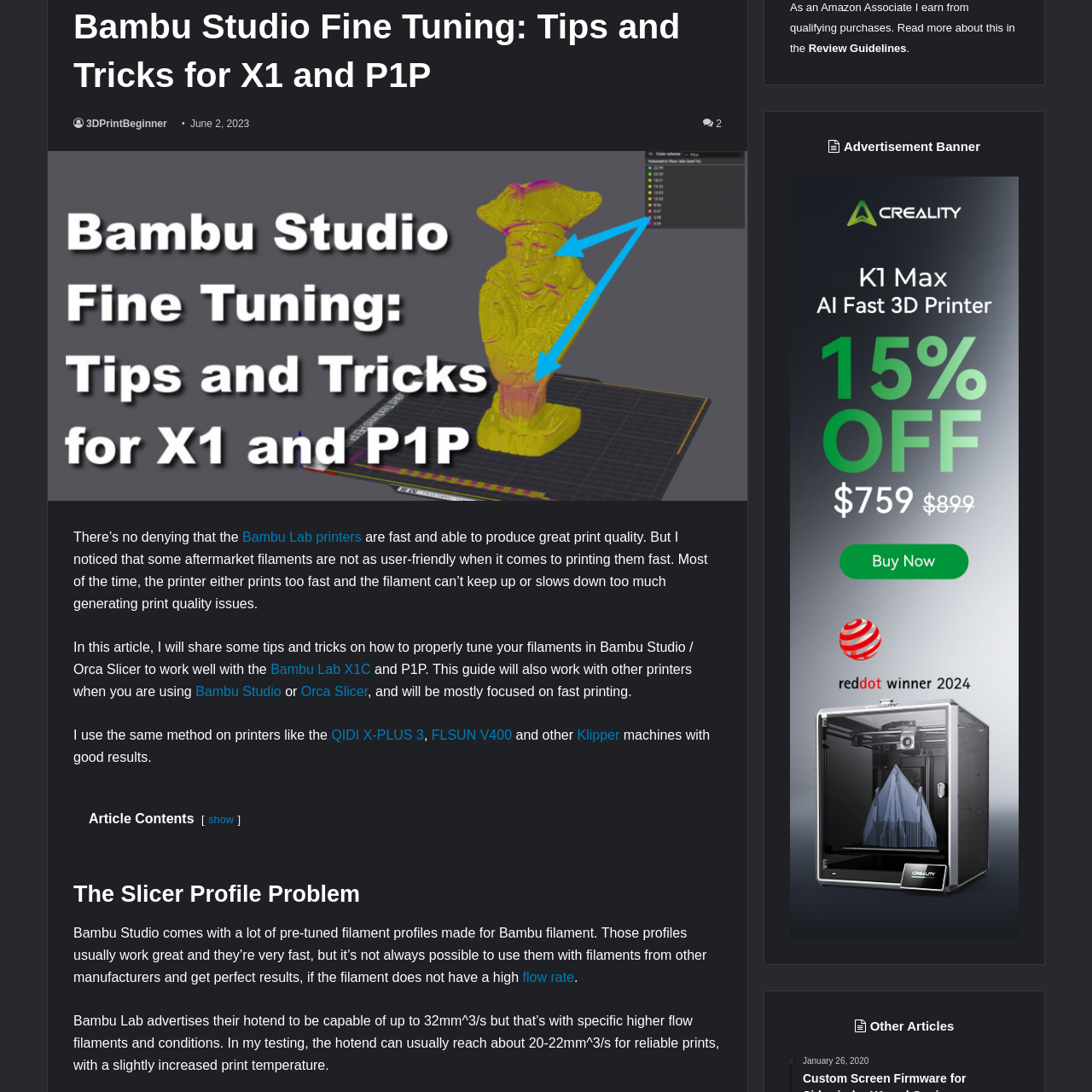View the image inside the red box and answer the question briefly with a word or phrase:
What type of prints does the guide aim to help users achieve?

High-speed and quality prints